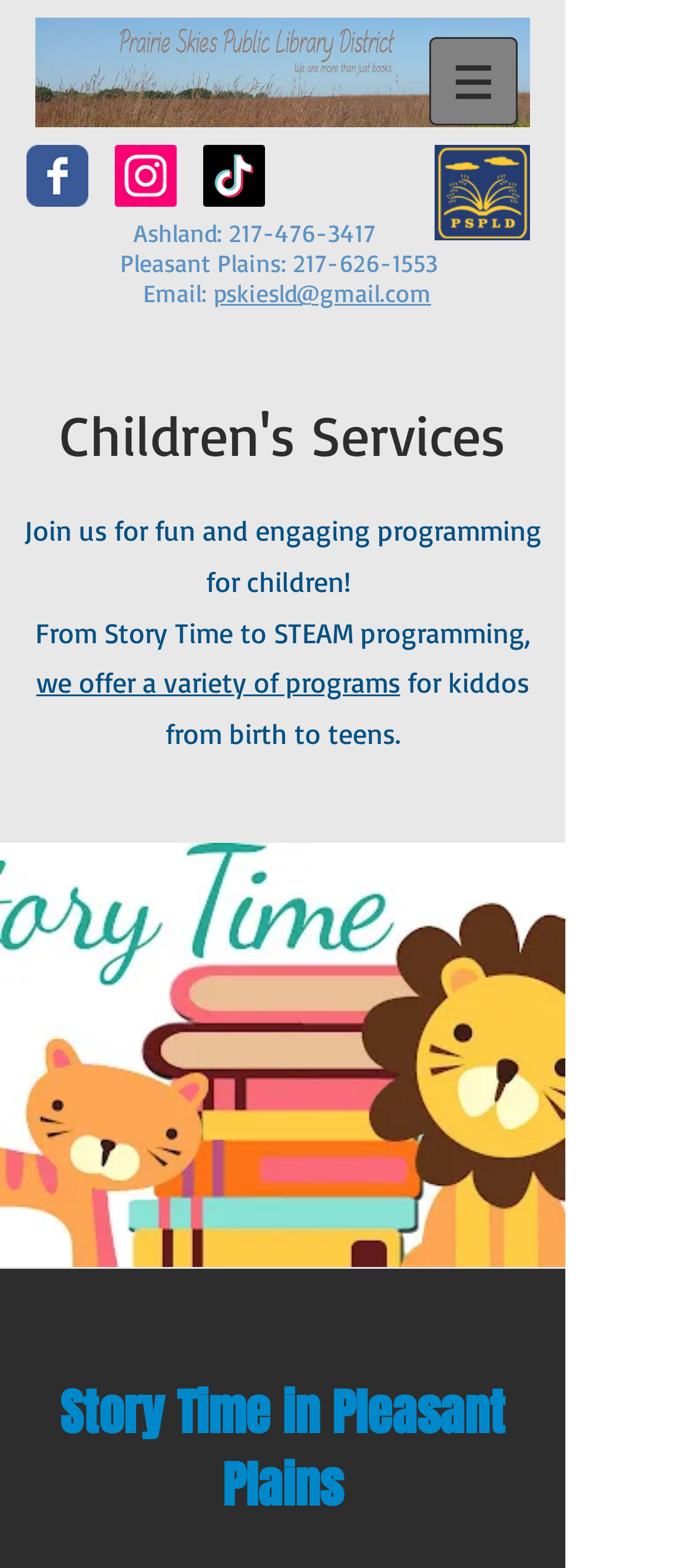Given the element description aria-label="Wix Facebook page", identify the bounding box coordinates for the UI element on the webpage screenshot. The format should be (top-left x, top-left y, bottom-right x, bottom-right y), with values between 0 and 1.

[0.038, 0.092, 0.128, 0.132]